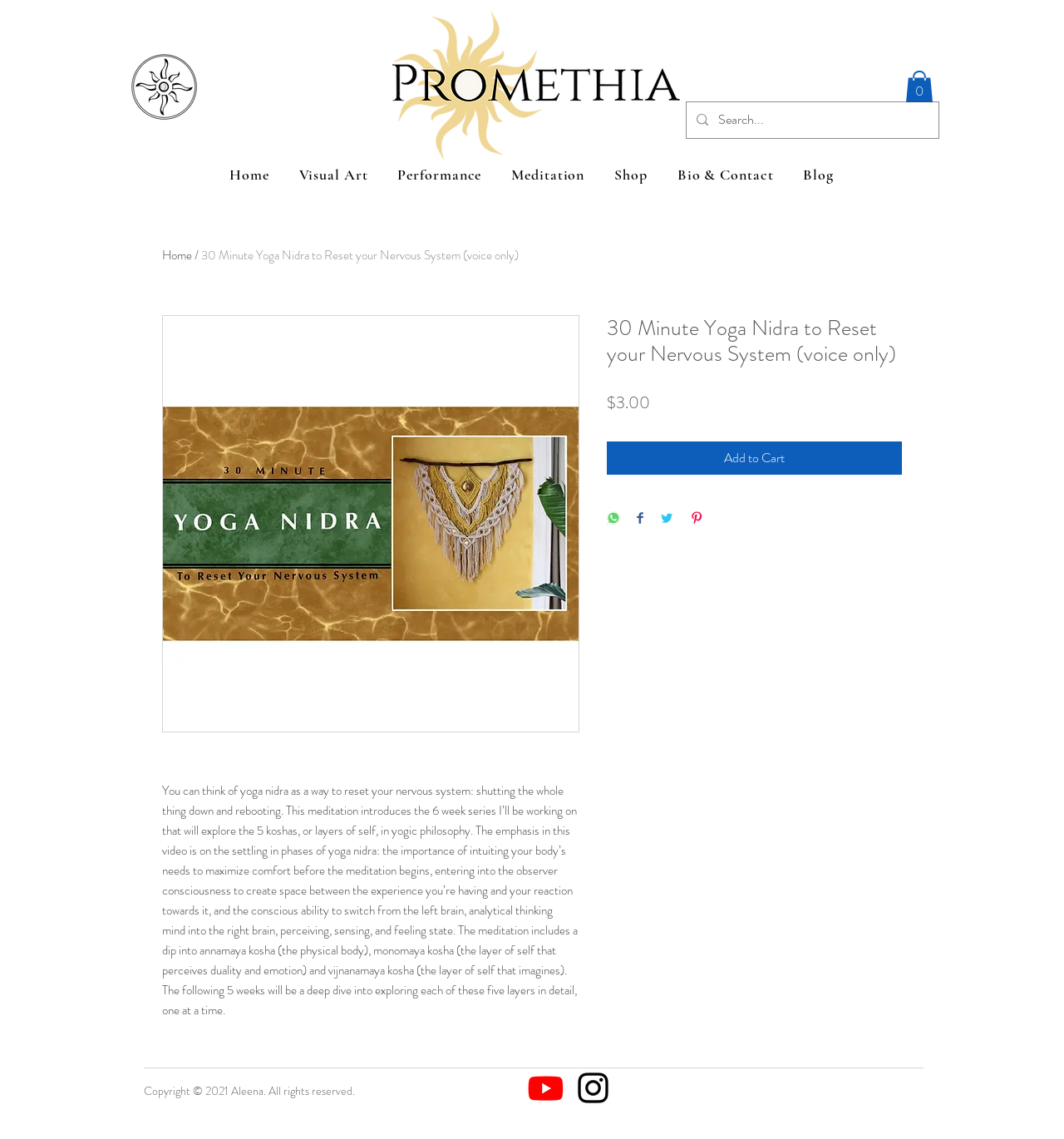What is the main heading of this webpage? Please extract and provide it.

30 Minute Yoga Nidra to Reset your Nervous System (voice only)